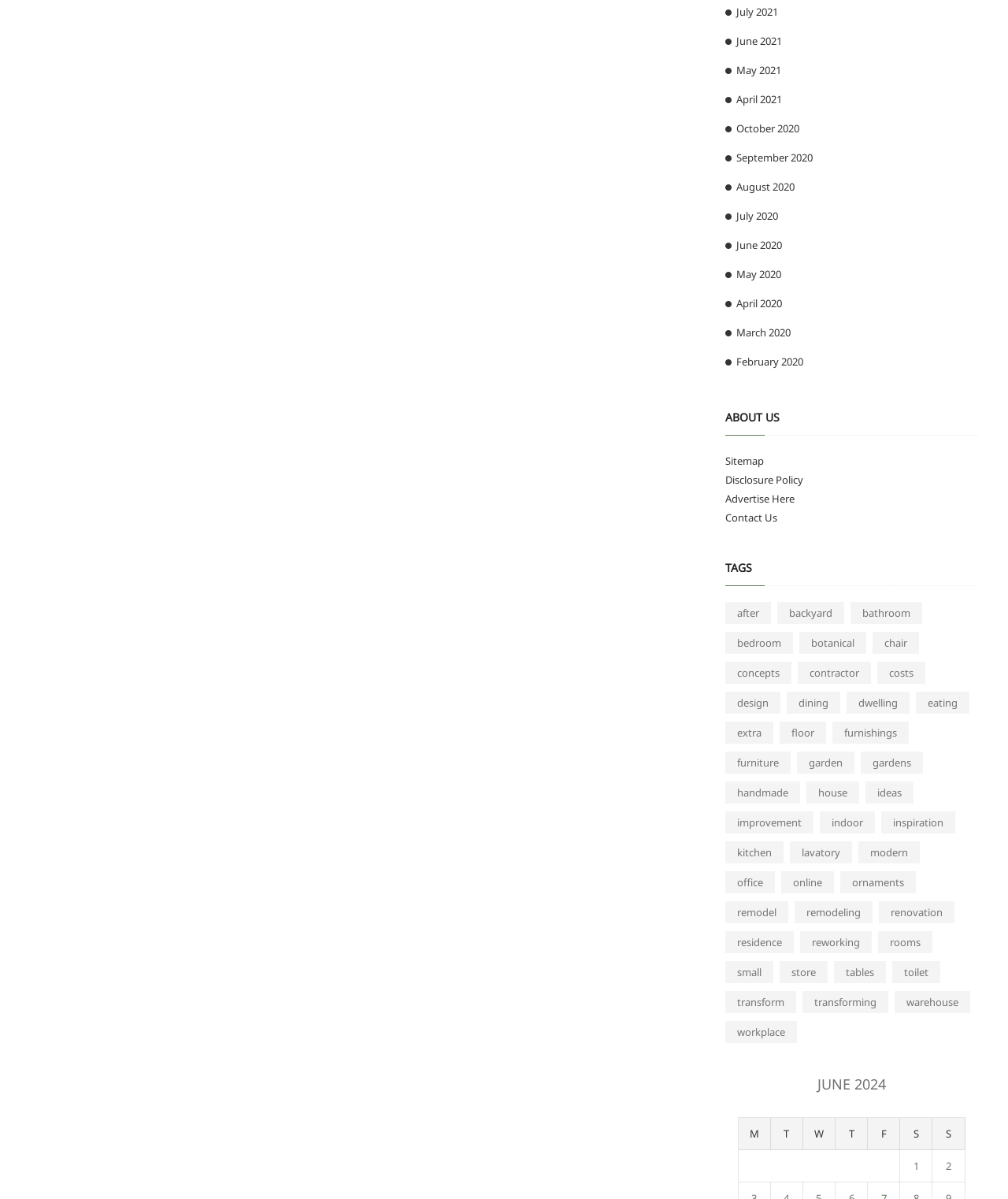Identify the bounding box coordinates for the UI element described as: "June 2021". The coordinates should be provided as four floats between 0 and 1: [left, top, right, bottom].

[0.73, 0.028, 0.775, 0.04]